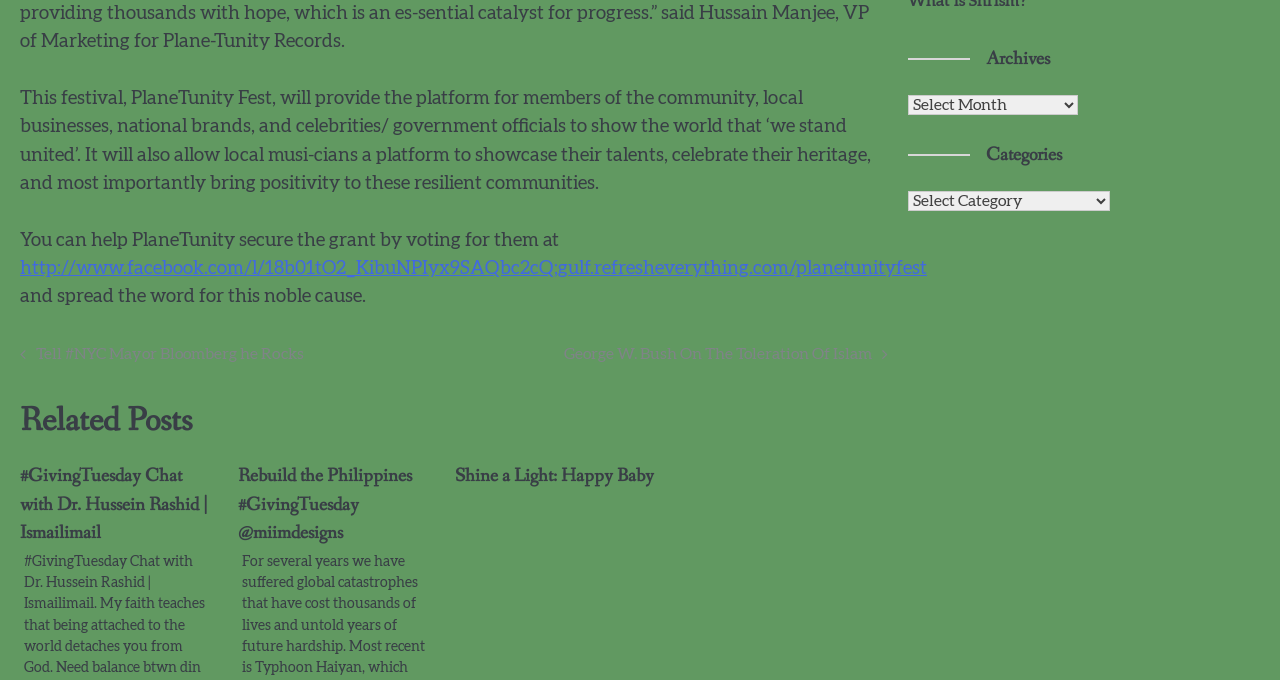Using the provided element description "Rebuild the Philippines #GivingTuesday @miimdesigns", determine the bounding box coordinates of the UI element.

[0.186, 0.683, 0.321, 0.802]